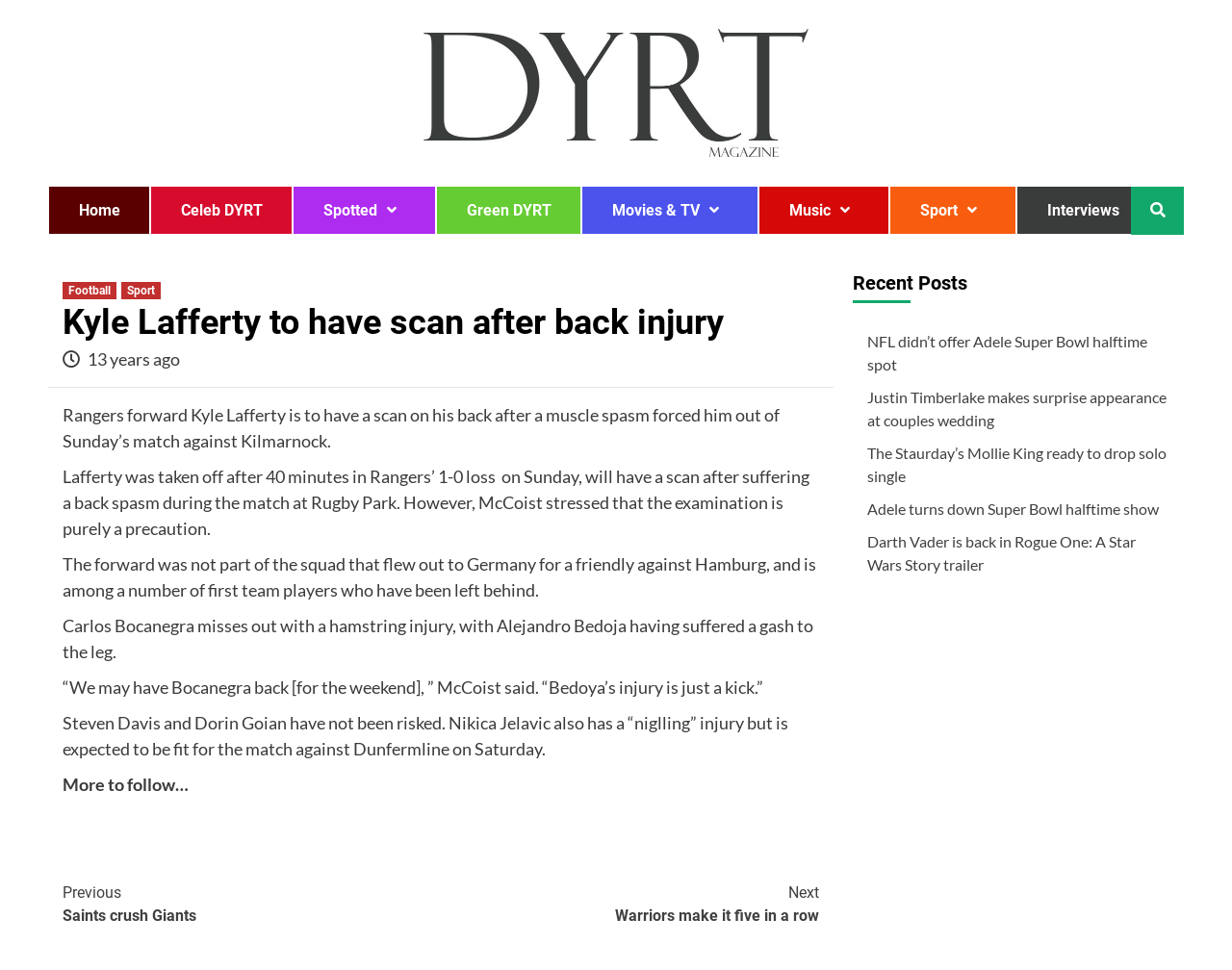Show the bounding box coordinates for the element that needs to be clicked to execute the following instruction: "Click on the 'Home' link". Provide the coordinates in the form of four float numbers between 0 and 1, i.e., [left, top, right, bottom].

[0.04, 0.192, 0.121, 0.241]